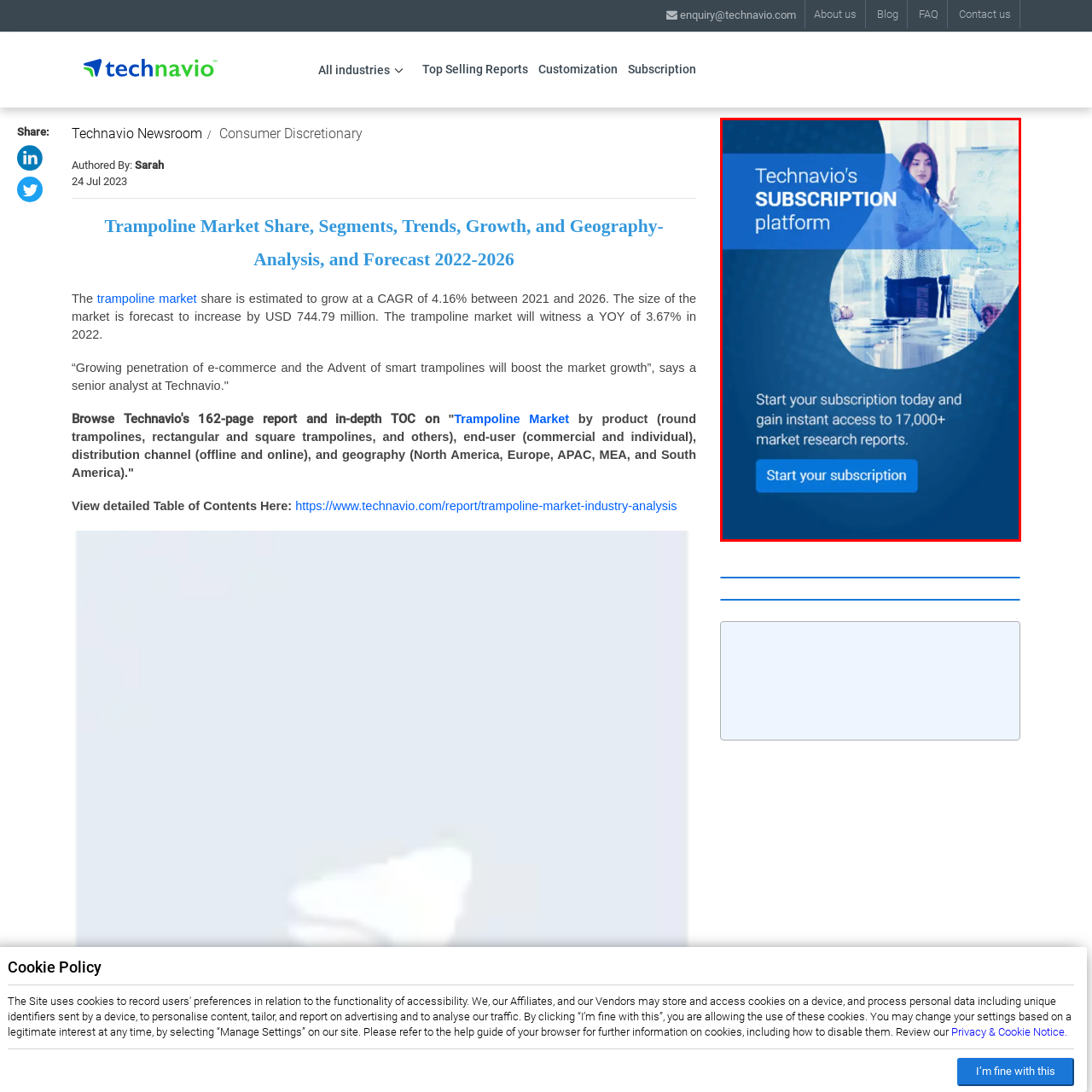Examine the section enclosed by the red box and give a brief answer to the question: How many market research reports are available?

17,000+